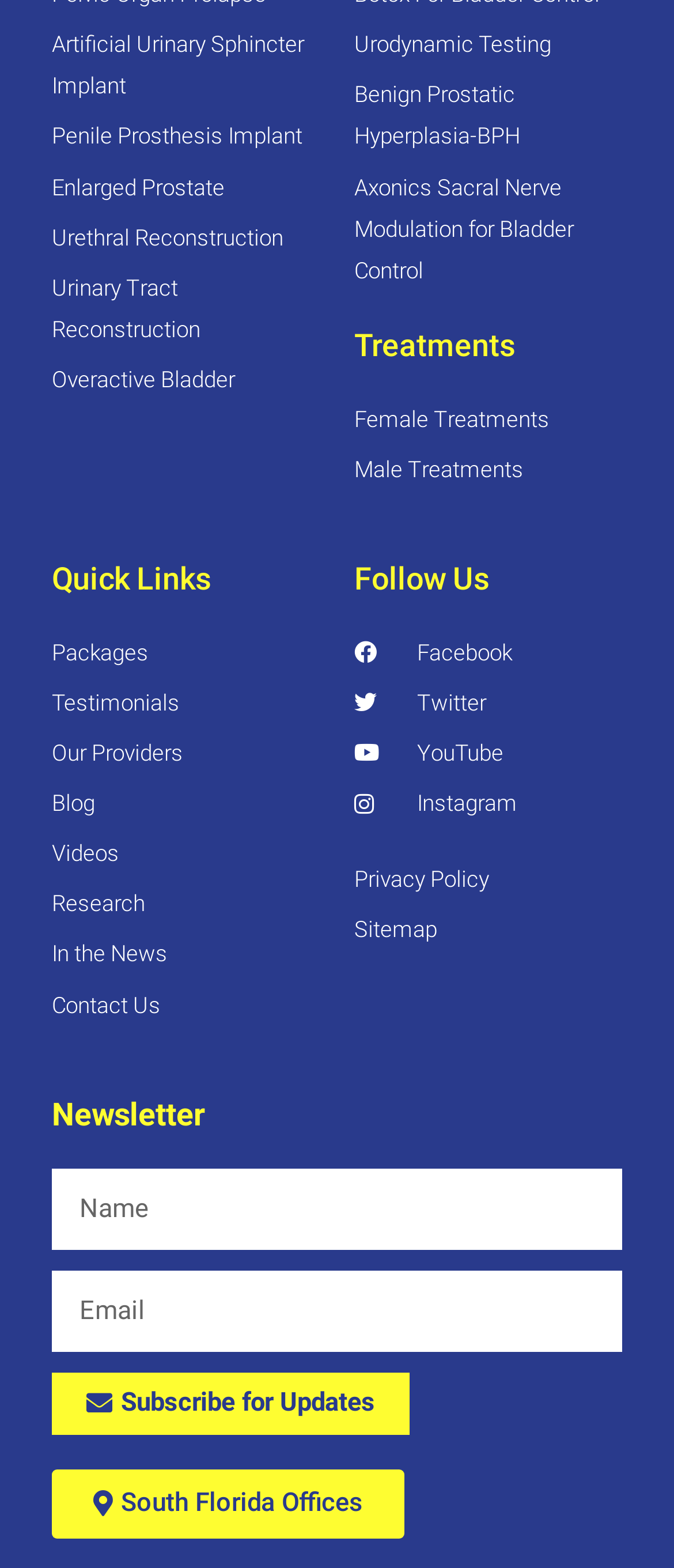How many treatment options are listed?
Look at the image and respond with a one-word or short-phrase answer.

9